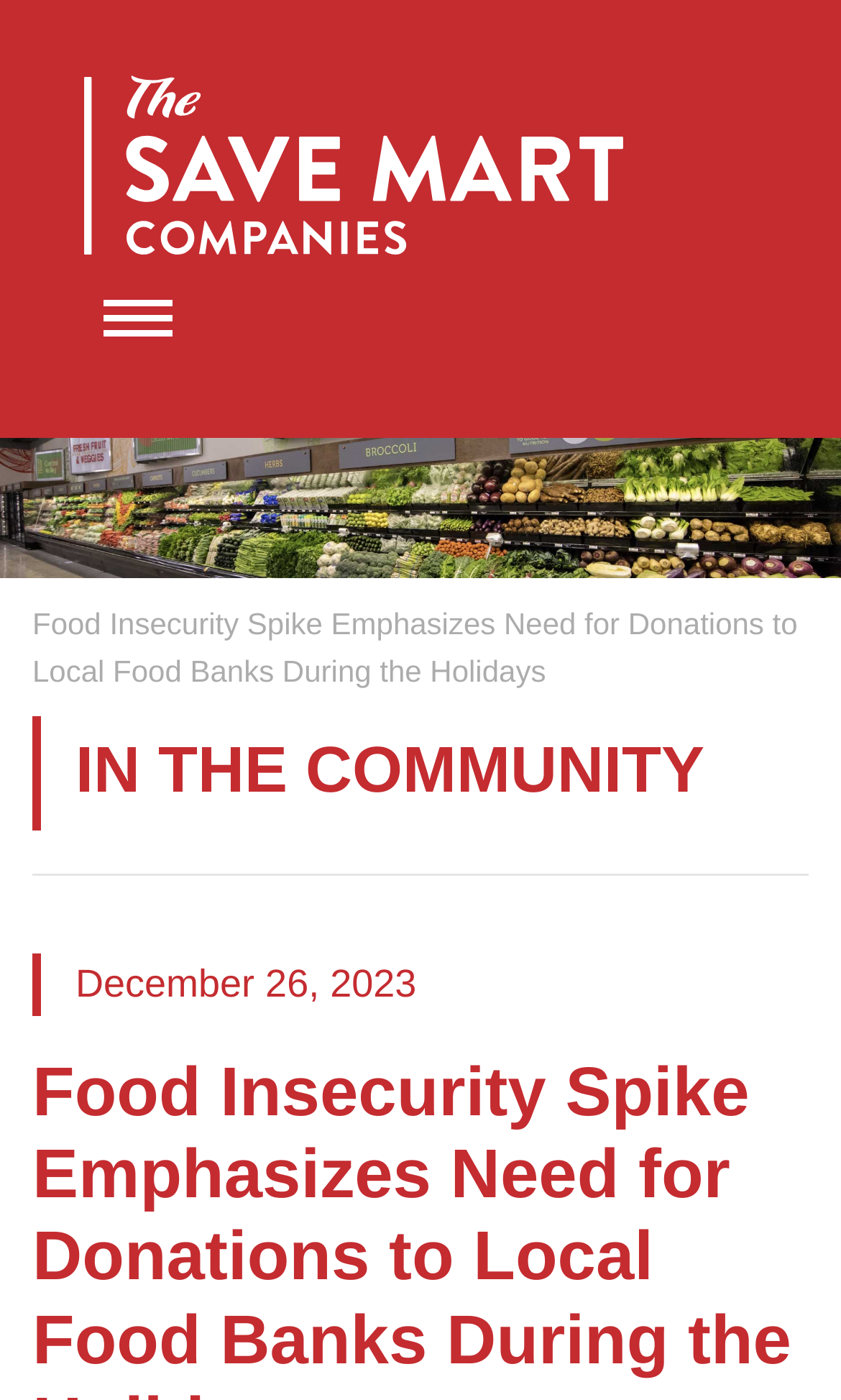What is the date mentioned on the page?
Please give a detailed and elaborate explanation in response to the question.

I found the date by looking at the StaticText element with the text 'December 26, 2023', which is located below the separator element.